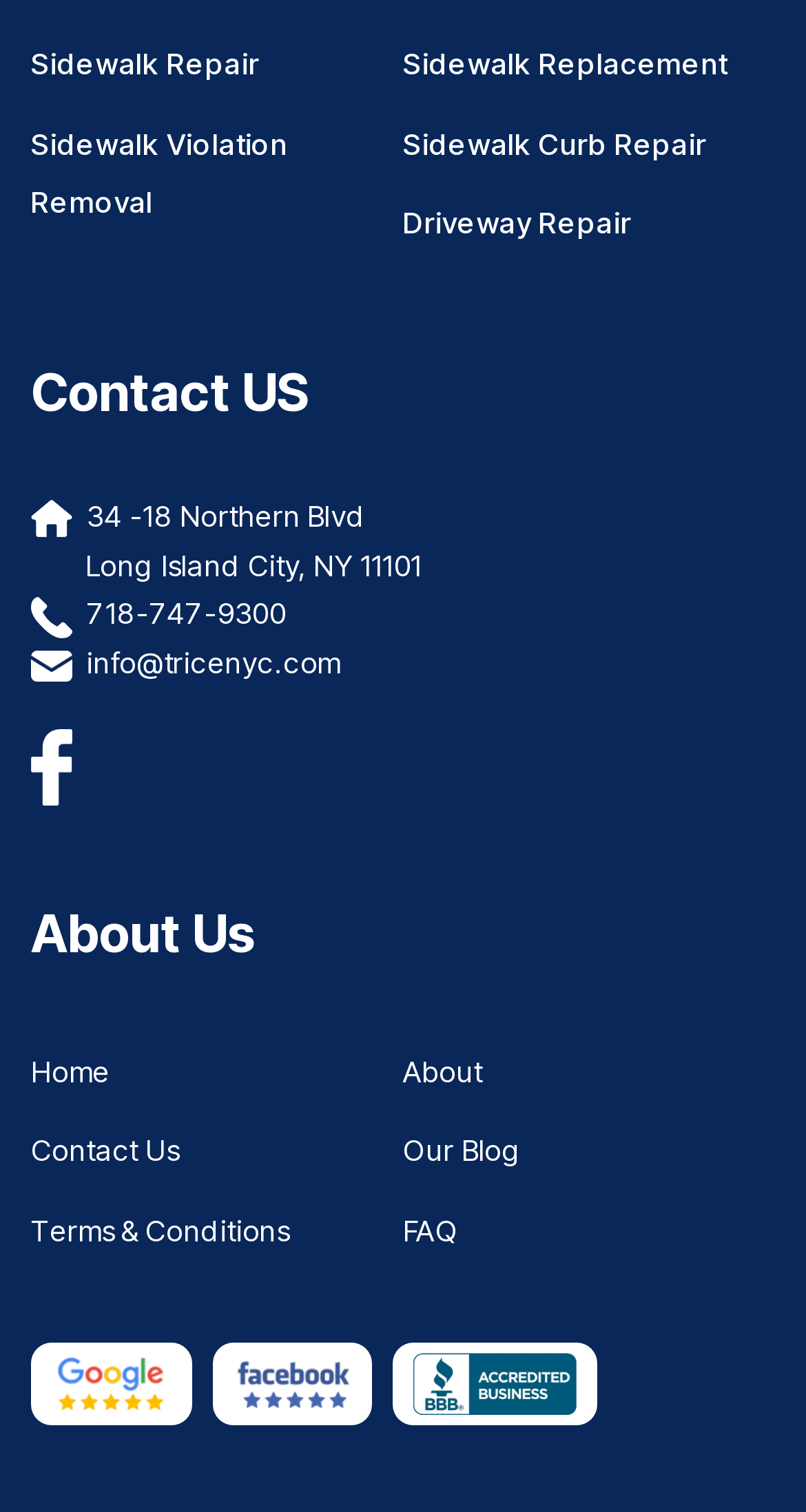How many links are in the top section?
Based on the visual details in the image, please answer the question thoroughly.

I counted the number of links in the top section of the page and found five links: 'Sidewalk Repair', 'Sidewalk Replacement', 'Sidewalk Violation Removal', 'Sidewalk Curb Repair', and 'Driveway Repair'.